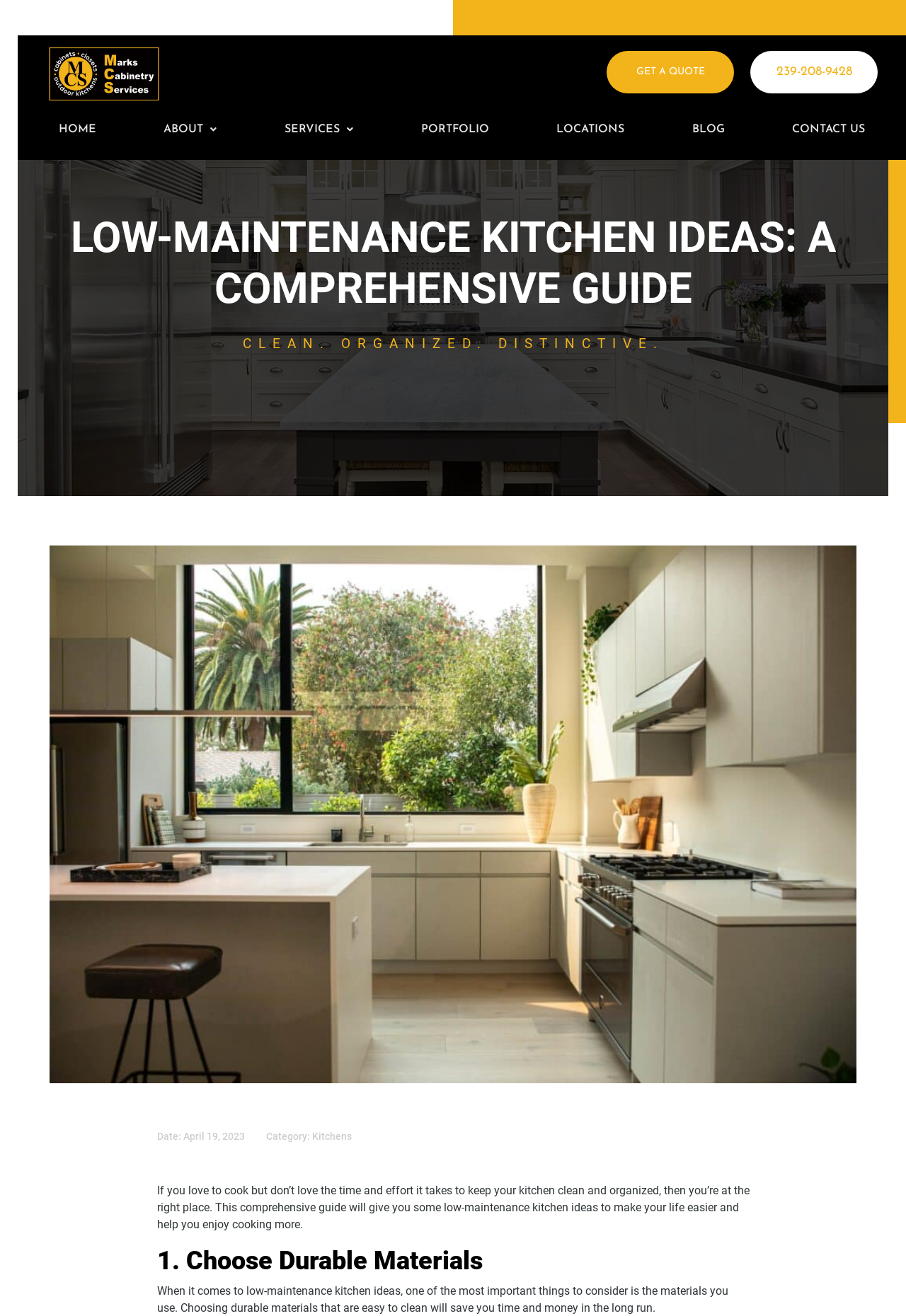What is the category of the article?
Refer to the image and give a detailed response to the question.

The category of the article can be found in the text 'Category: Kitchens' located below the main heading.